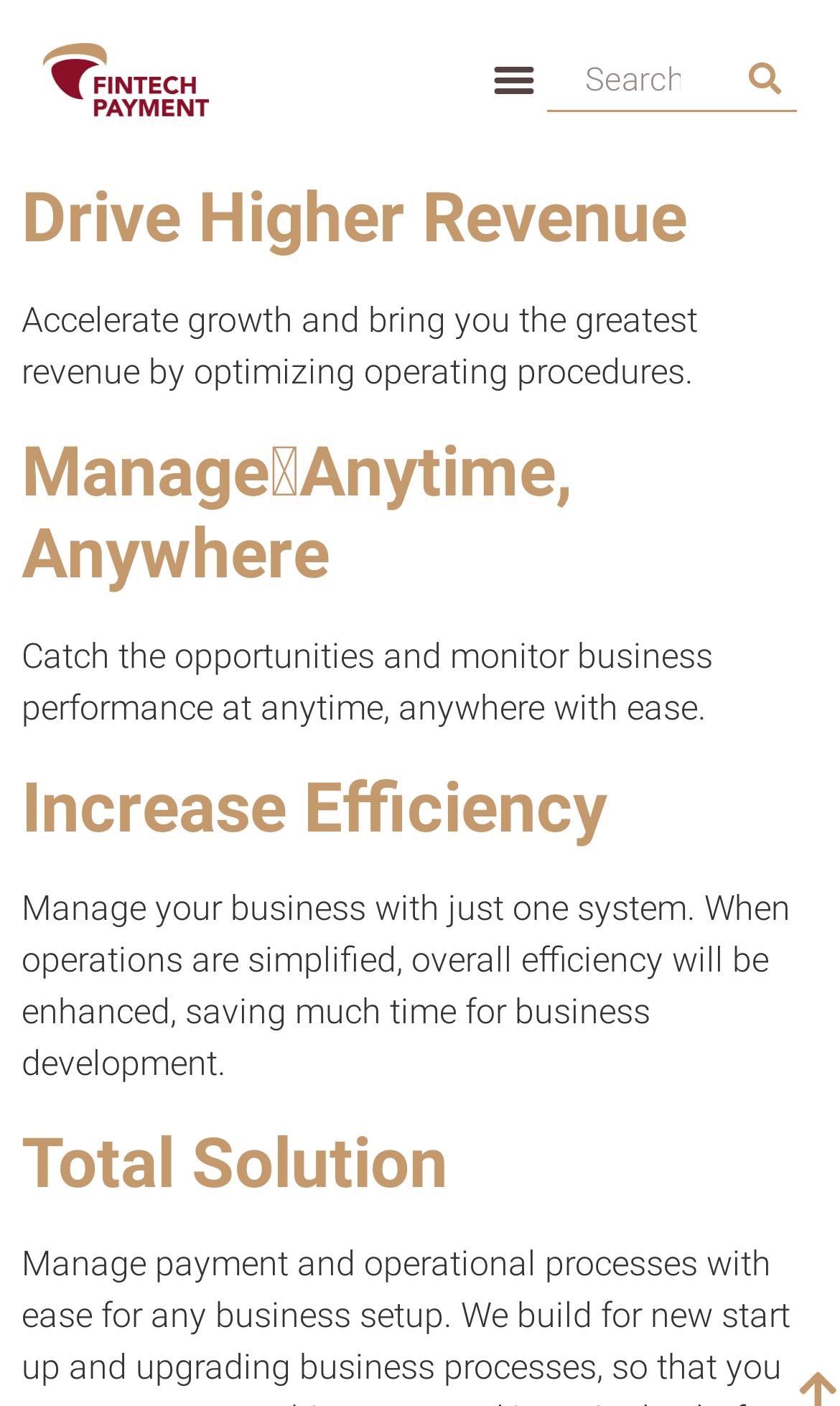Determine the bounding box coordinates for the UI element matching this description: "Search".

[0.872, 0.034, 0.949, 0.078]